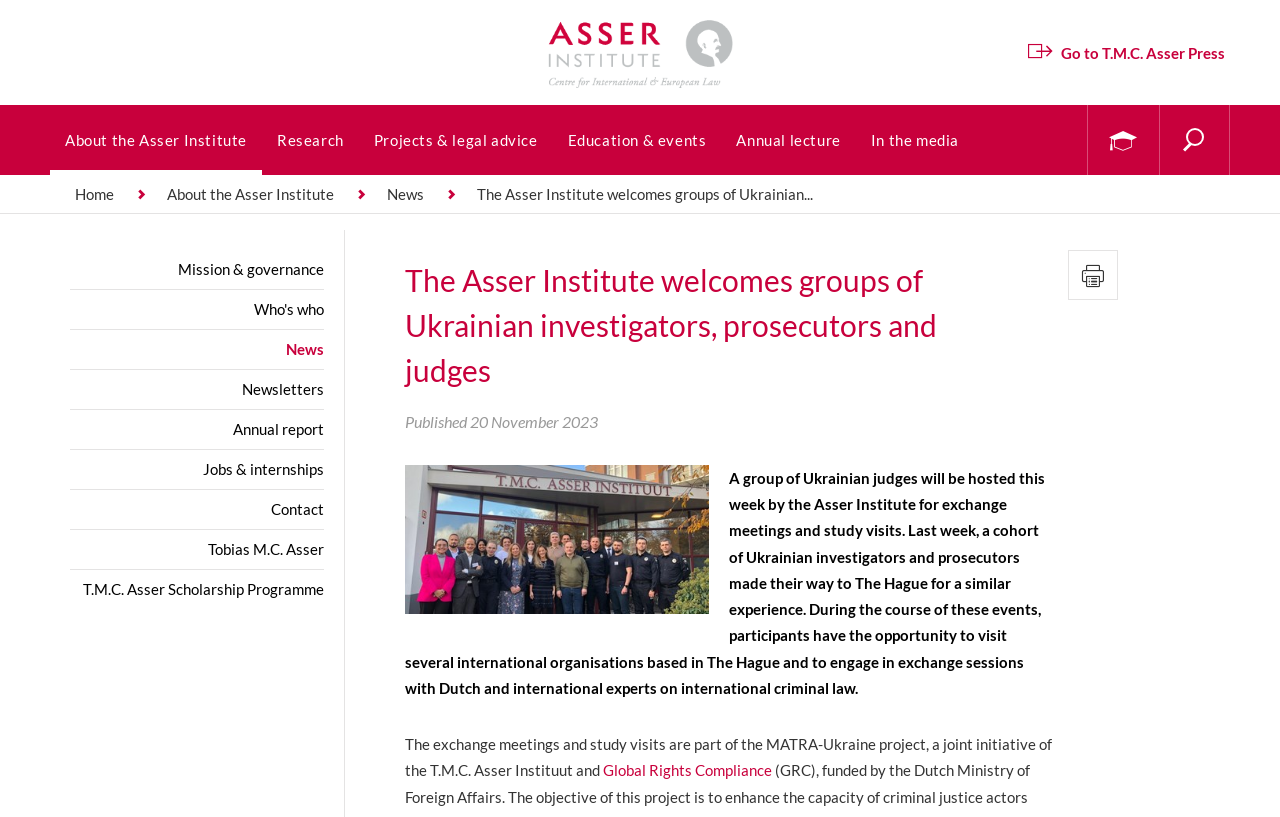Answer in one word or a short phrase: 
How many images are there on the webpage?

2